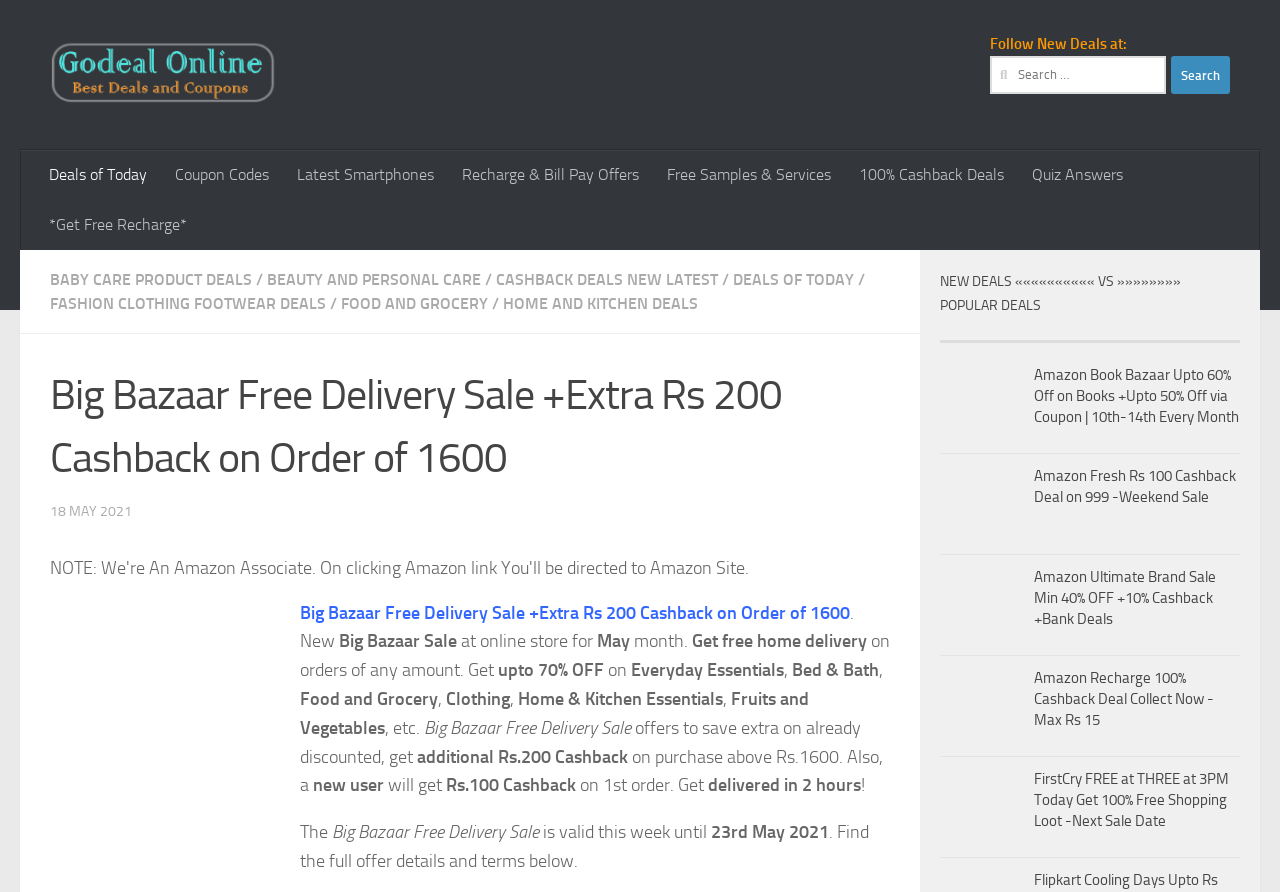Identify the bounding box coordinates of the section to be clicked to complete the task described by the following instruction: "Search for a deal". The coordinates should be four float numbers between 0 and 1, formatted as [left, top, right, bottom].

[0.773, 0.063, 0.961, 0.105]